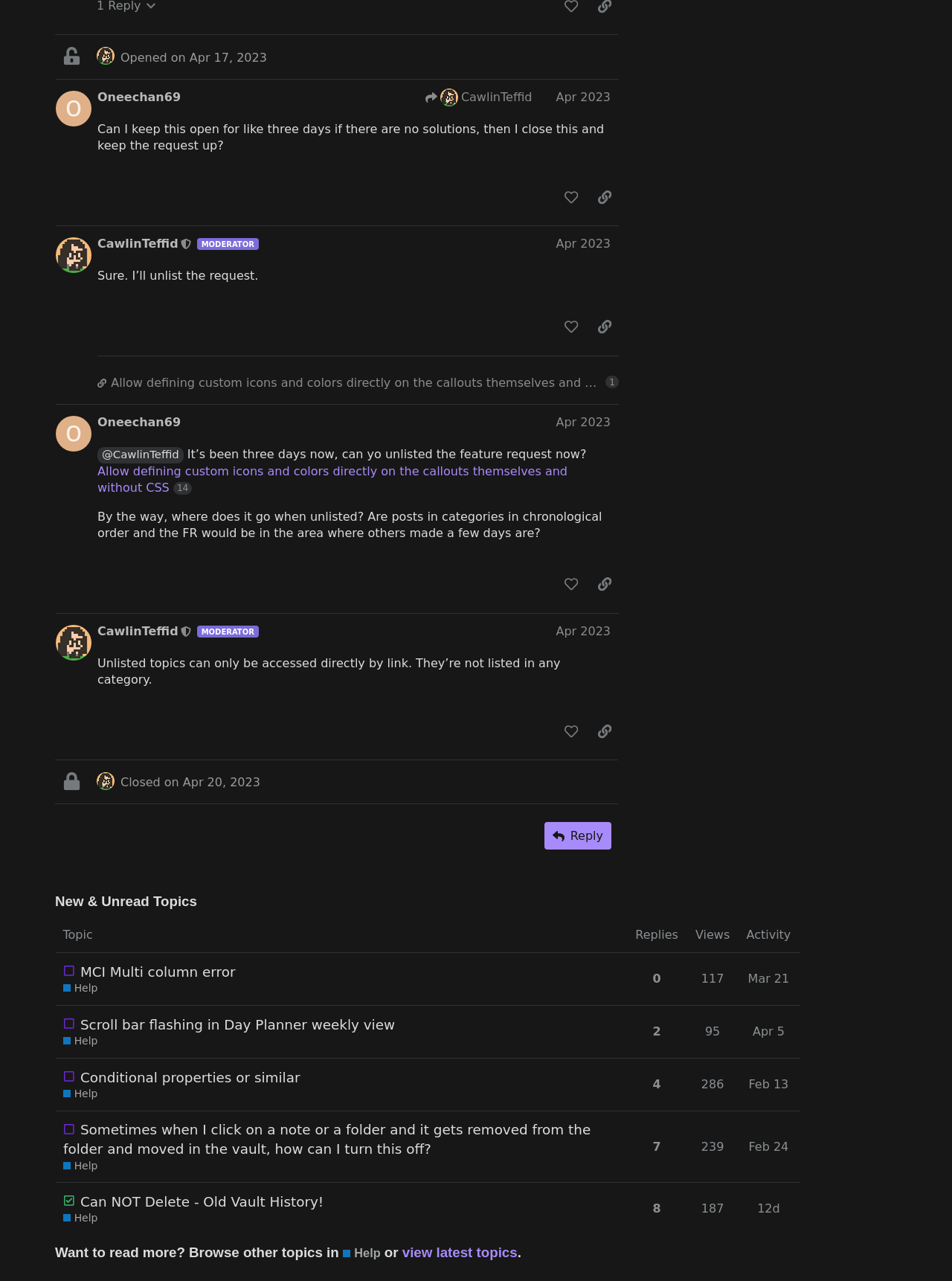Identify the coordinates of the bounding box for the element that must be clicked to accomplish the instruction: "Copy a link to a post".

[0.62, 0.144, 0.65, 0.164]